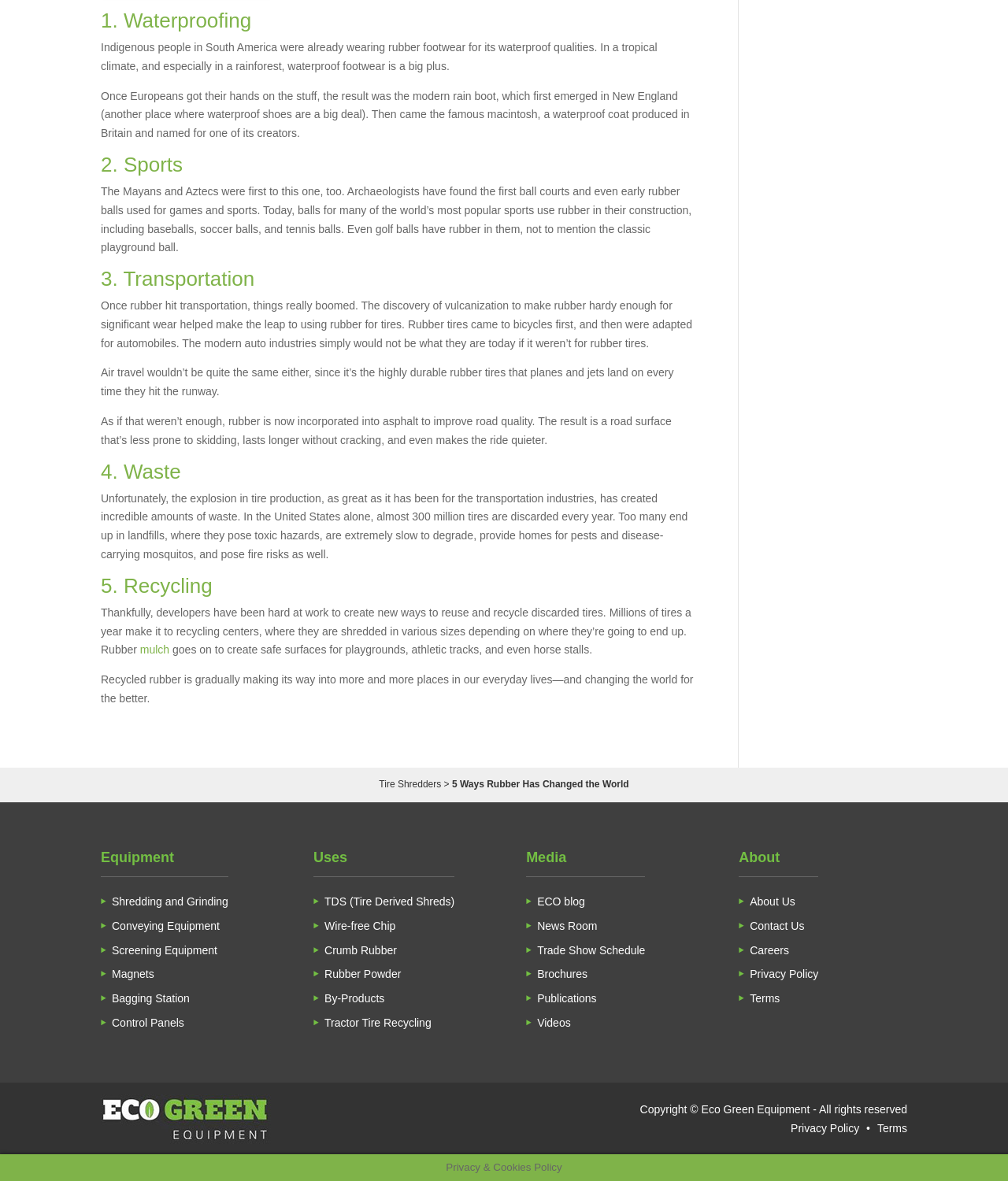Find and specify the bounding box coordinates that correspond to the clickable region for the instruction: "Visit the 'ECO blog'".

[0.533, 0.758, 0.58, 0.769]